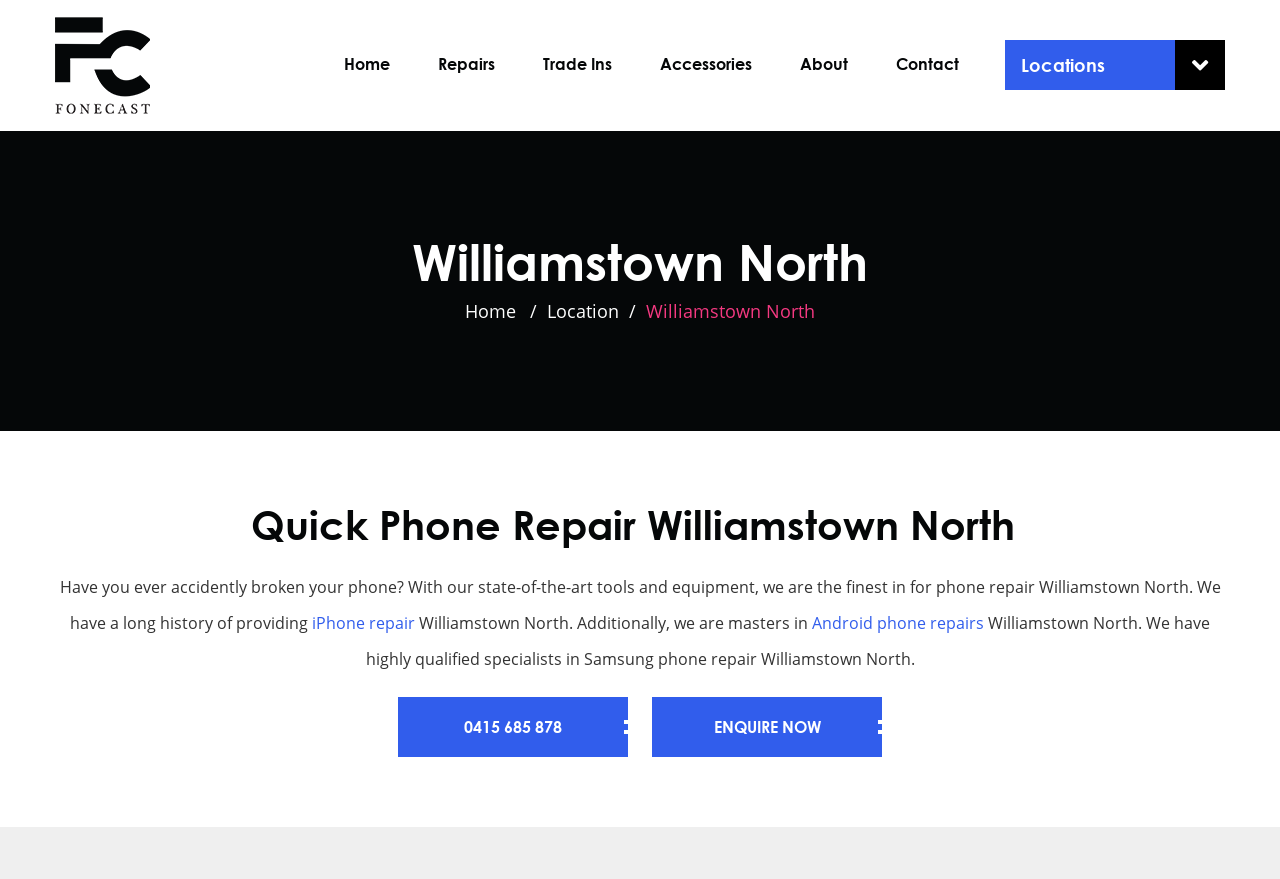Extract the main title from the webpage and generate its text.

Quick Phone Repair Williamstown North